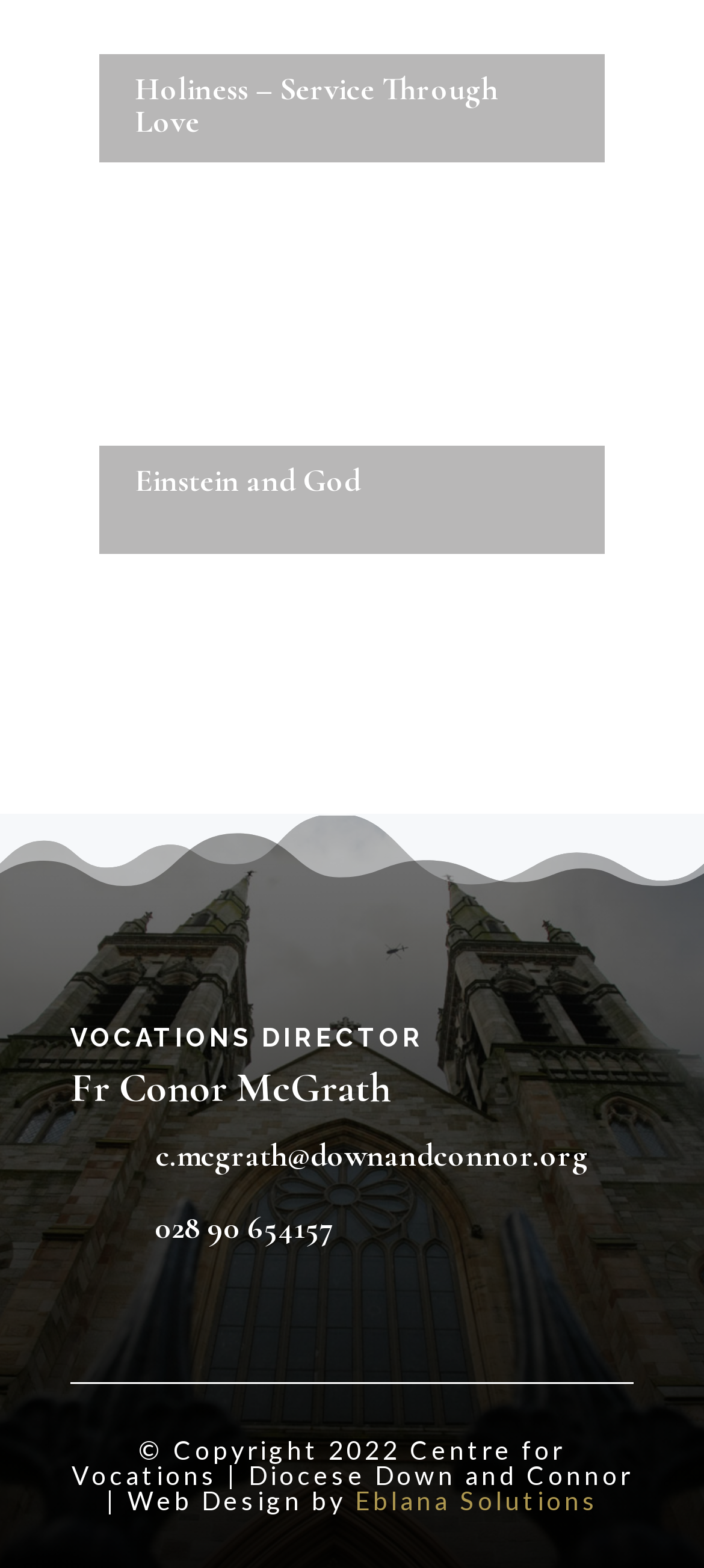Answer the question using only one word or a concise phrase: What is the name of the organization that designed the website?

Eblana Solutions